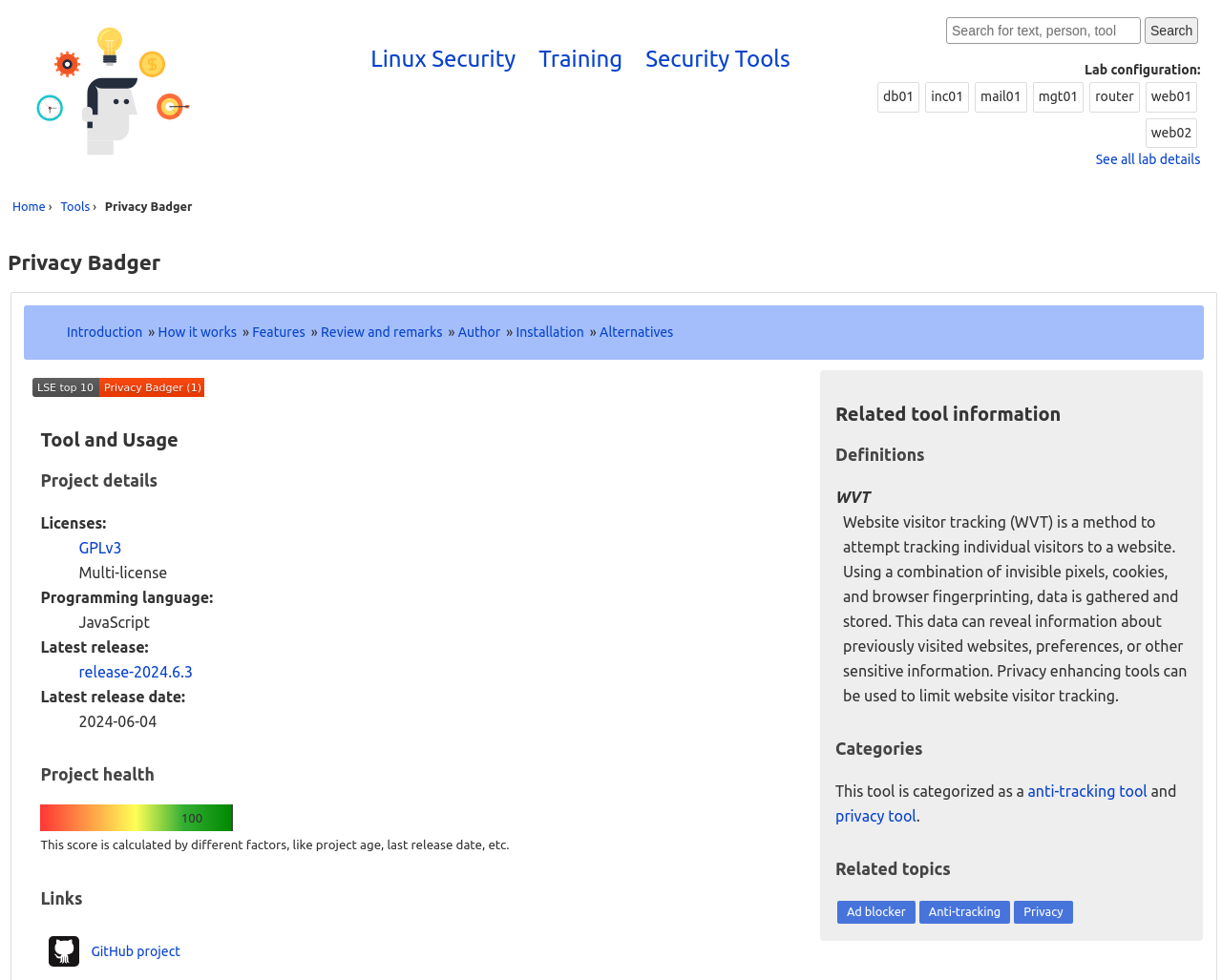Please use the details from the image to answer the following question comprehensively:
What is the license of Privacy Badger?

In the 'Project details' section, there is a description list that mentions 'Licenses' and 'GPLv3' is listed as one of the licenses, indicating that Privacy Badger is licensed under GPLv3.